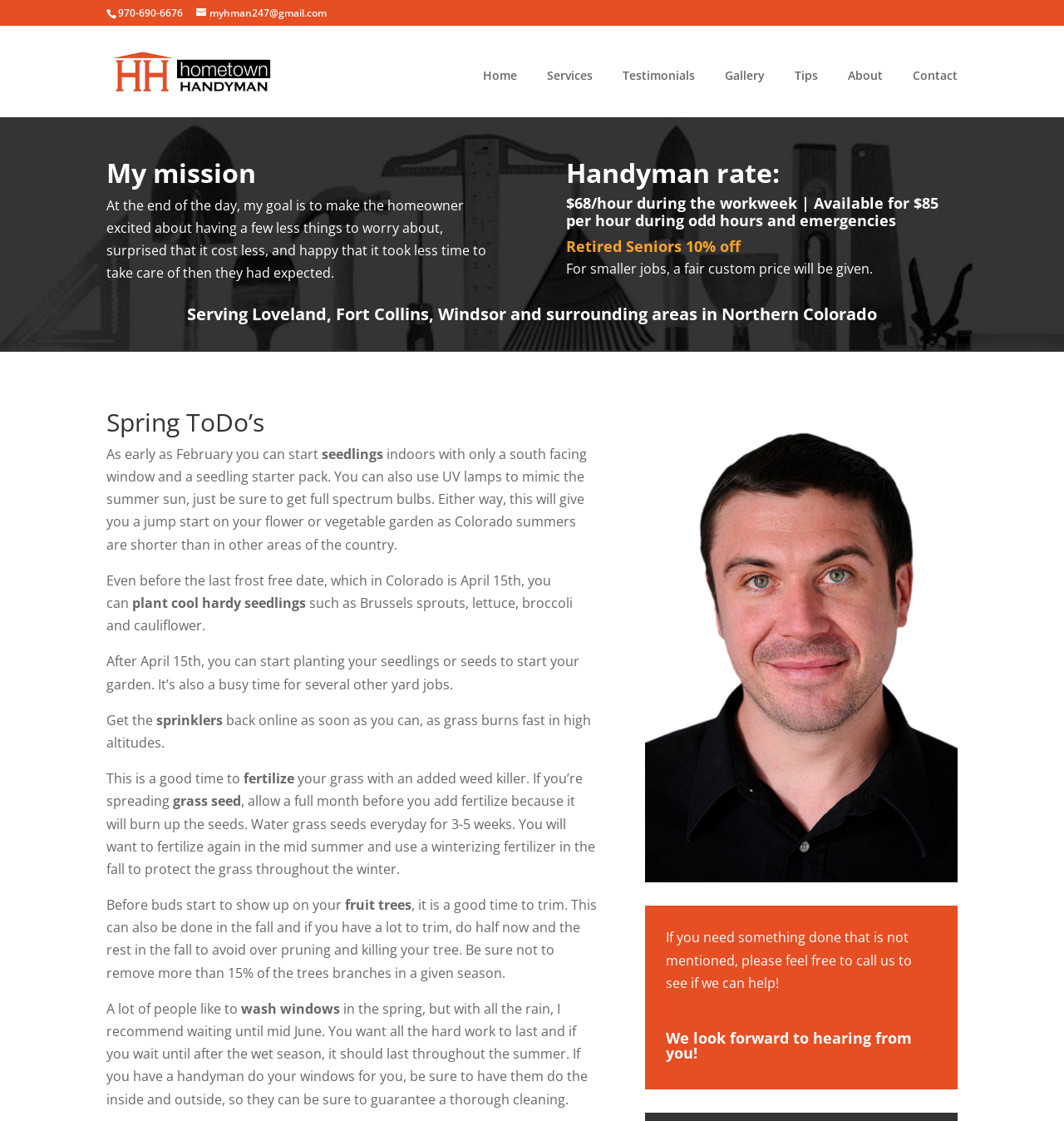Find the bounding box of the element with the following description: "Tips". The coordinates must be four float numbers between 0 and 1, formatted as [left, top, right, bottom].

[0.747, 0.062, 0.769, 0.105]